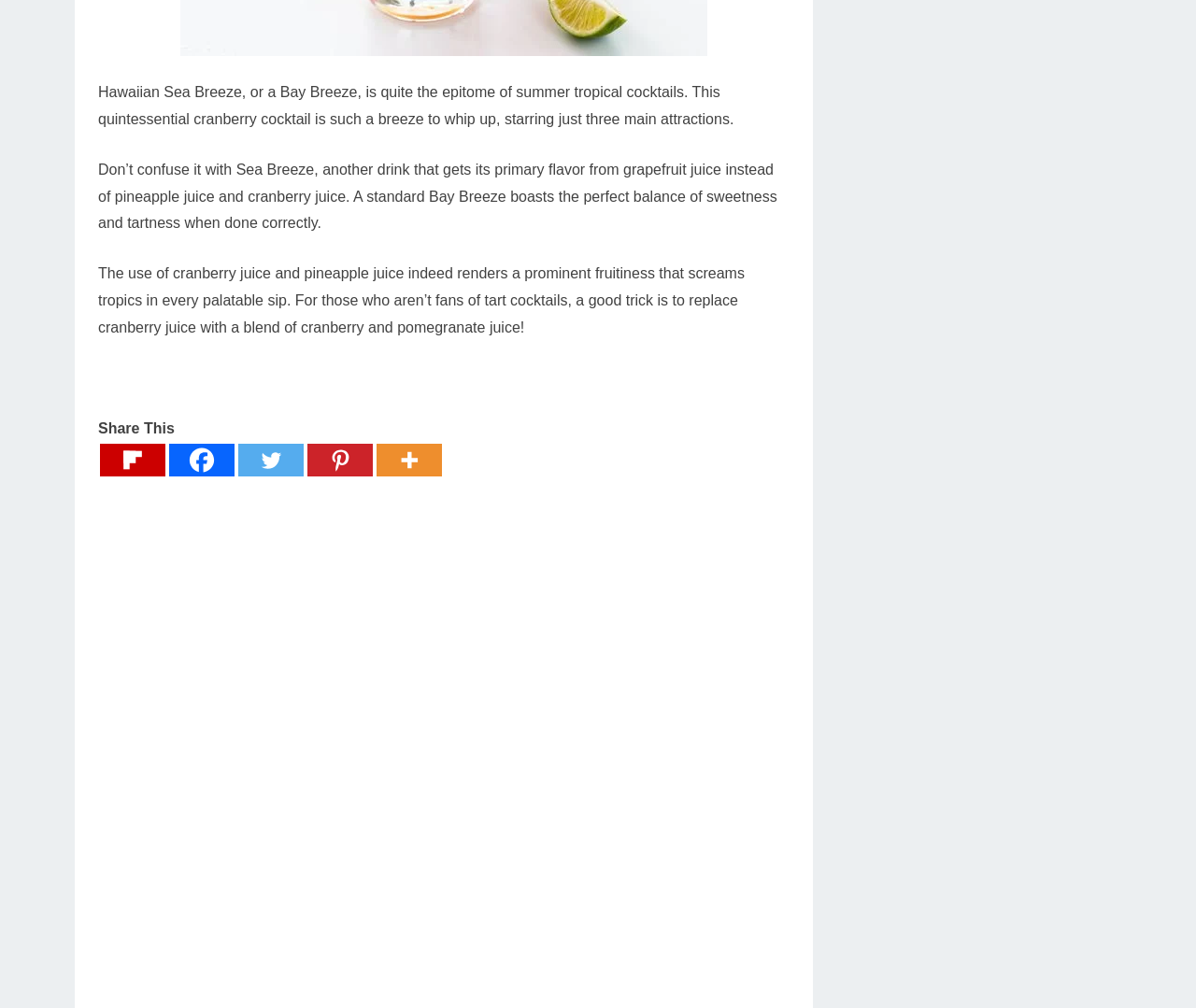Please specify the bounding box coordinates of the clickable section necessary to execute the following command: "View post details".

None